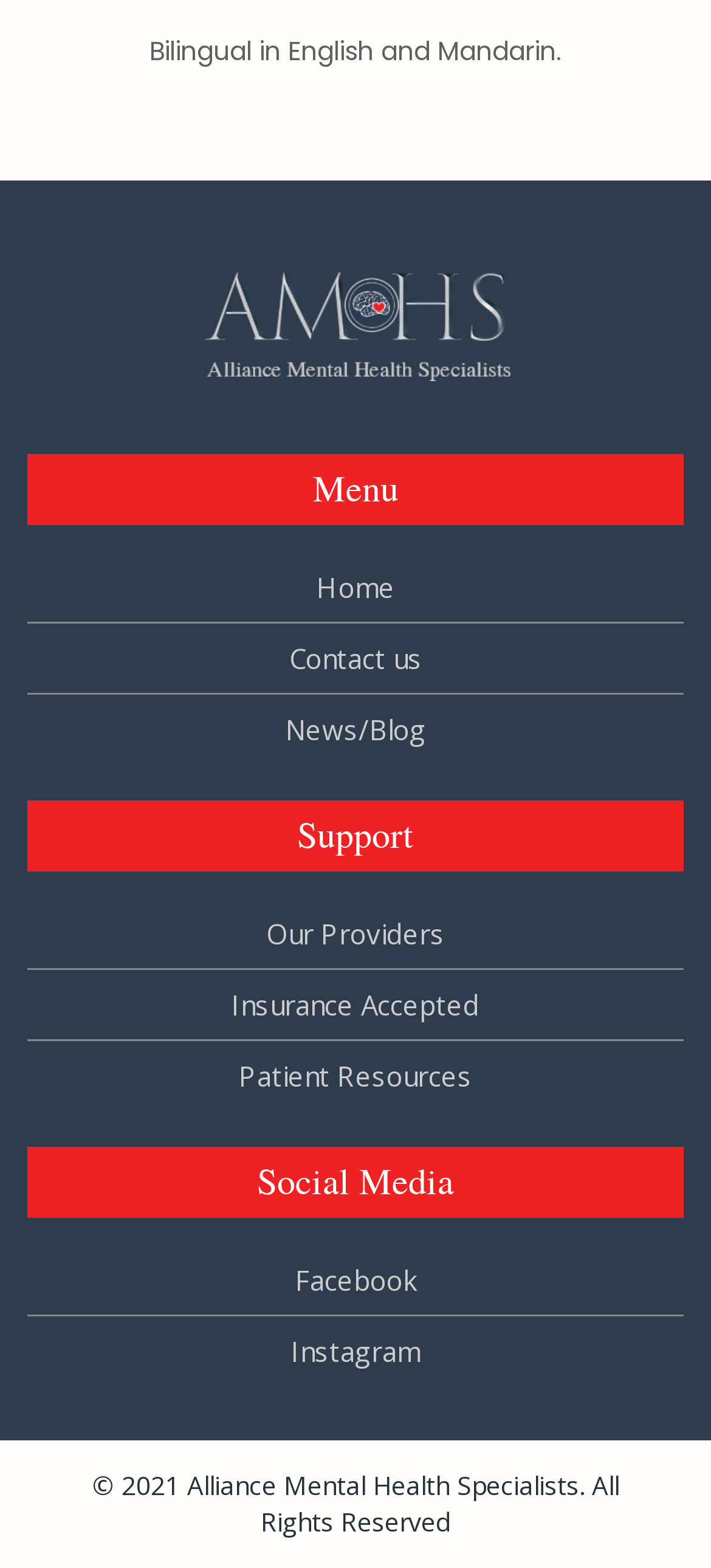Pinpoint the bounding box coordinates of the clickable area needed to execute the instruction: "Check the Facebook social media link". The coordinates should be specified as four float numbers between 0 and 1, i.e., [left, top, right, bottom].

[0.038, 0.795, 0.962, 0.84]